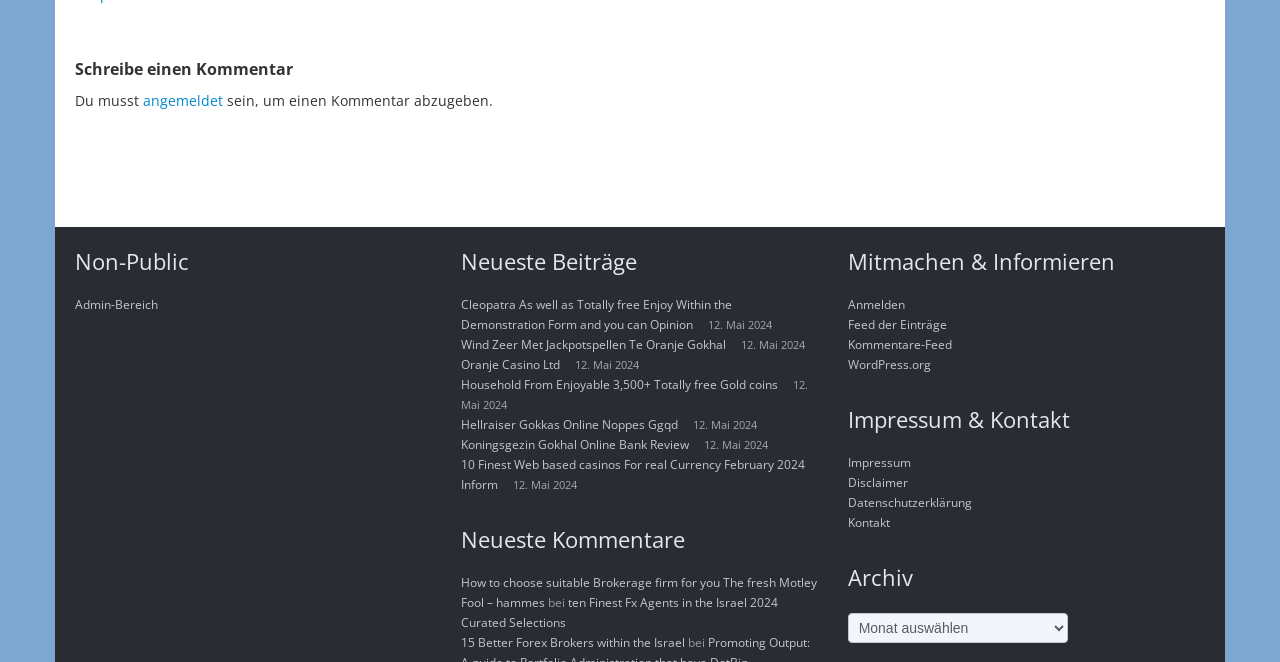Locate the bounding box coordinates of the area you need to click to fulfill this instruction: 'View archive'. The coordinates must be in the form of four float numbers ranging from 0 to 1: [left, top, right, bottom].

[0.662, 0.836, 0.941, 0.908]